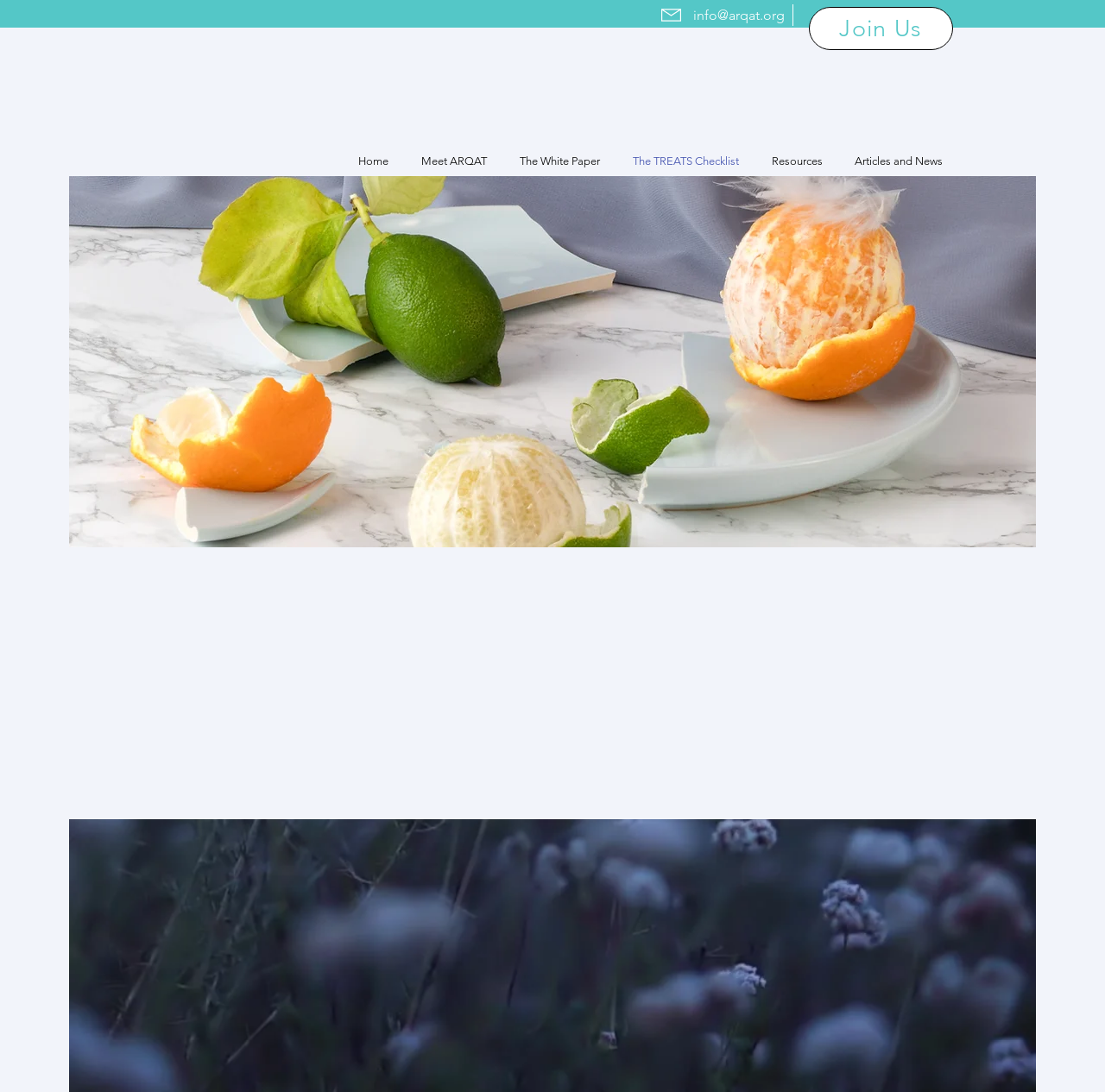What is the name of the checklist mentioned on the webpage?
Refer to the image and provide a thorough answer to the question.

The webpage content explicitly mentions 'The TREATS Checklist' as a checklist developed in response to poor reporting found during a systematic review.